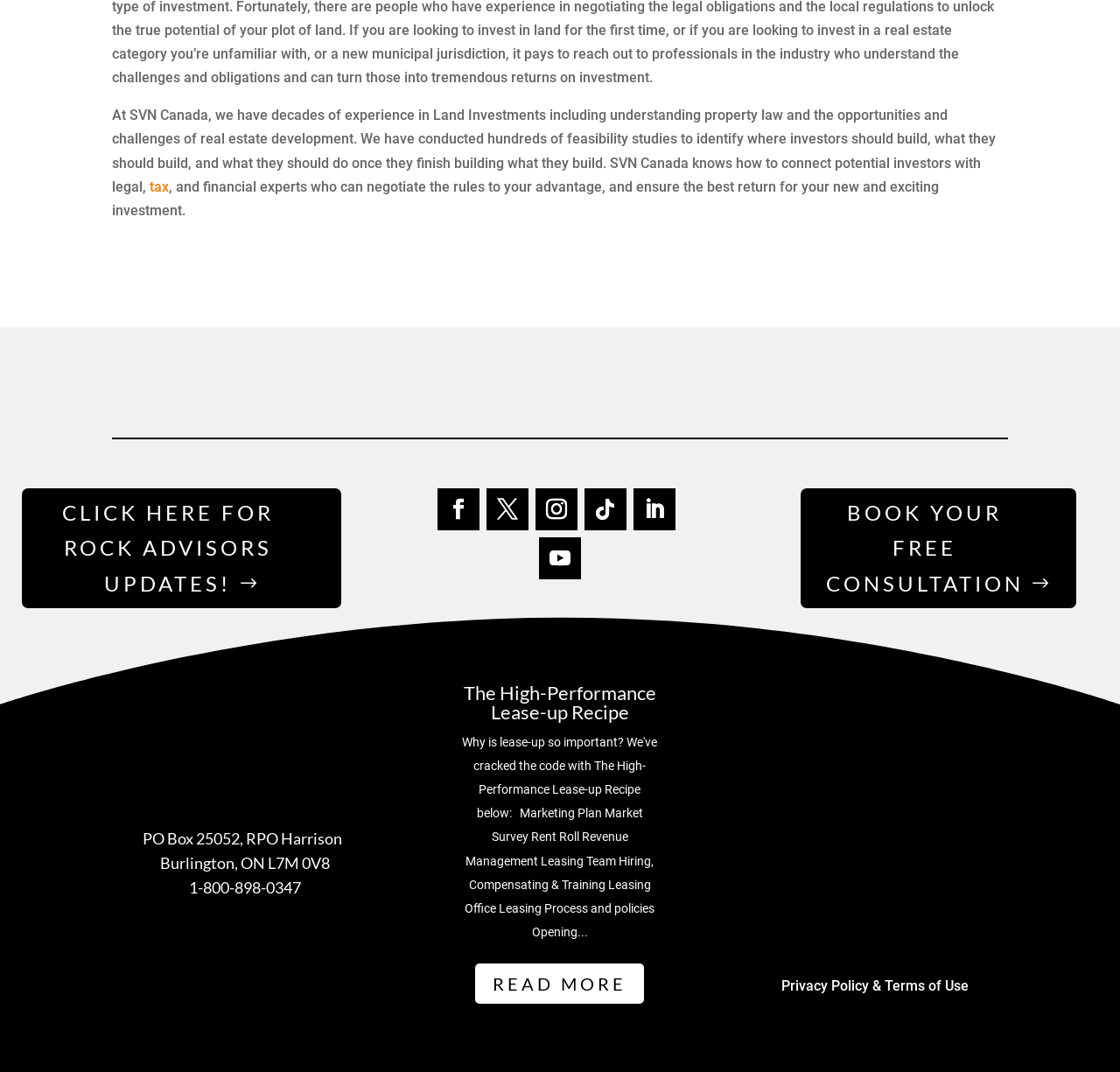Predict the bounding box coordinates of the UI element that matches this description: "The High-Performance Lease-up Recipe". The coordinates should be in the format [left, top, right, bottom] with each value between 0 and 1.

[0.414, 0.635, 0.586, 0.675]